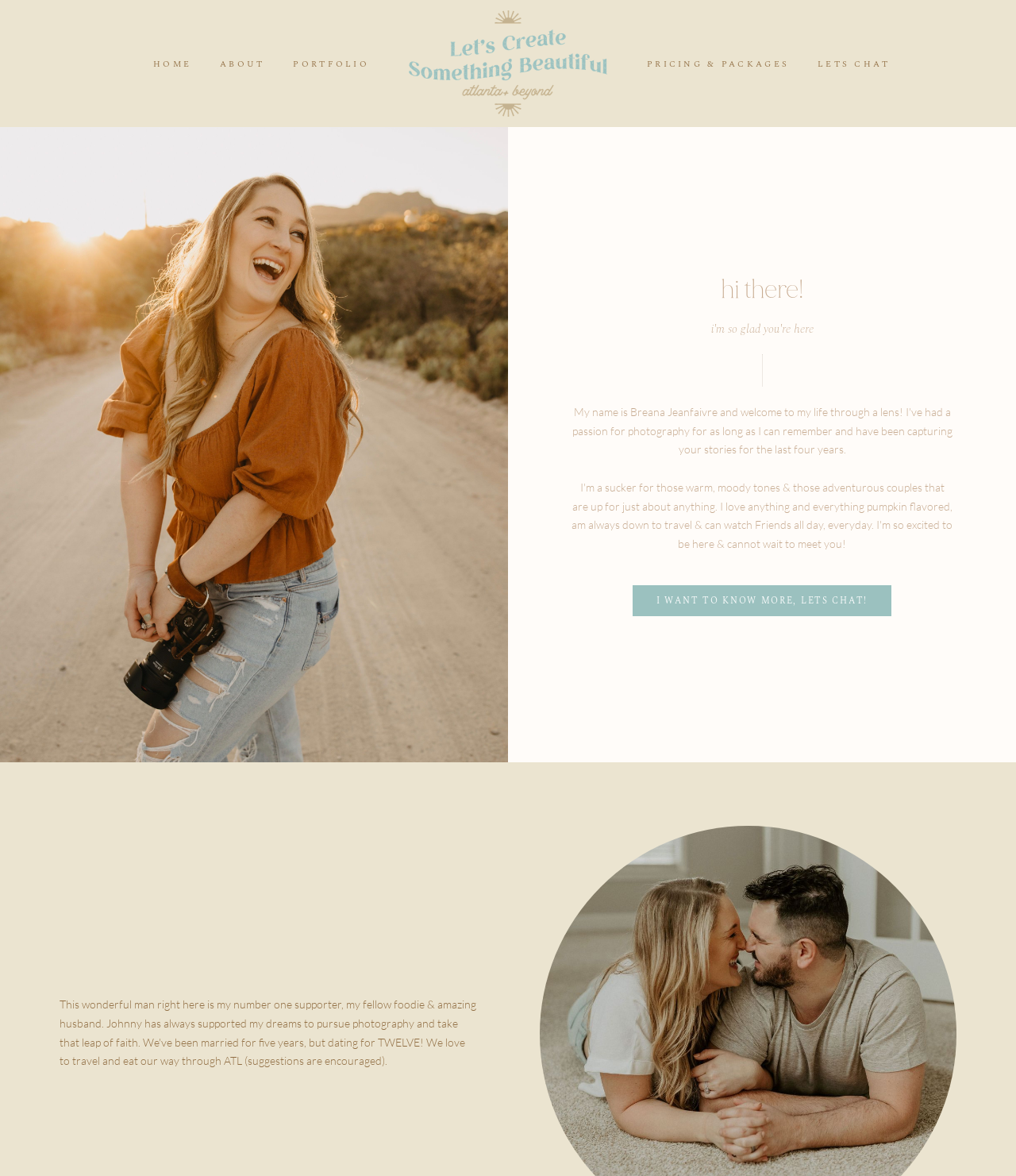Respond to the question with just a single word or phrase: 
What is the first navigation link?

HOME